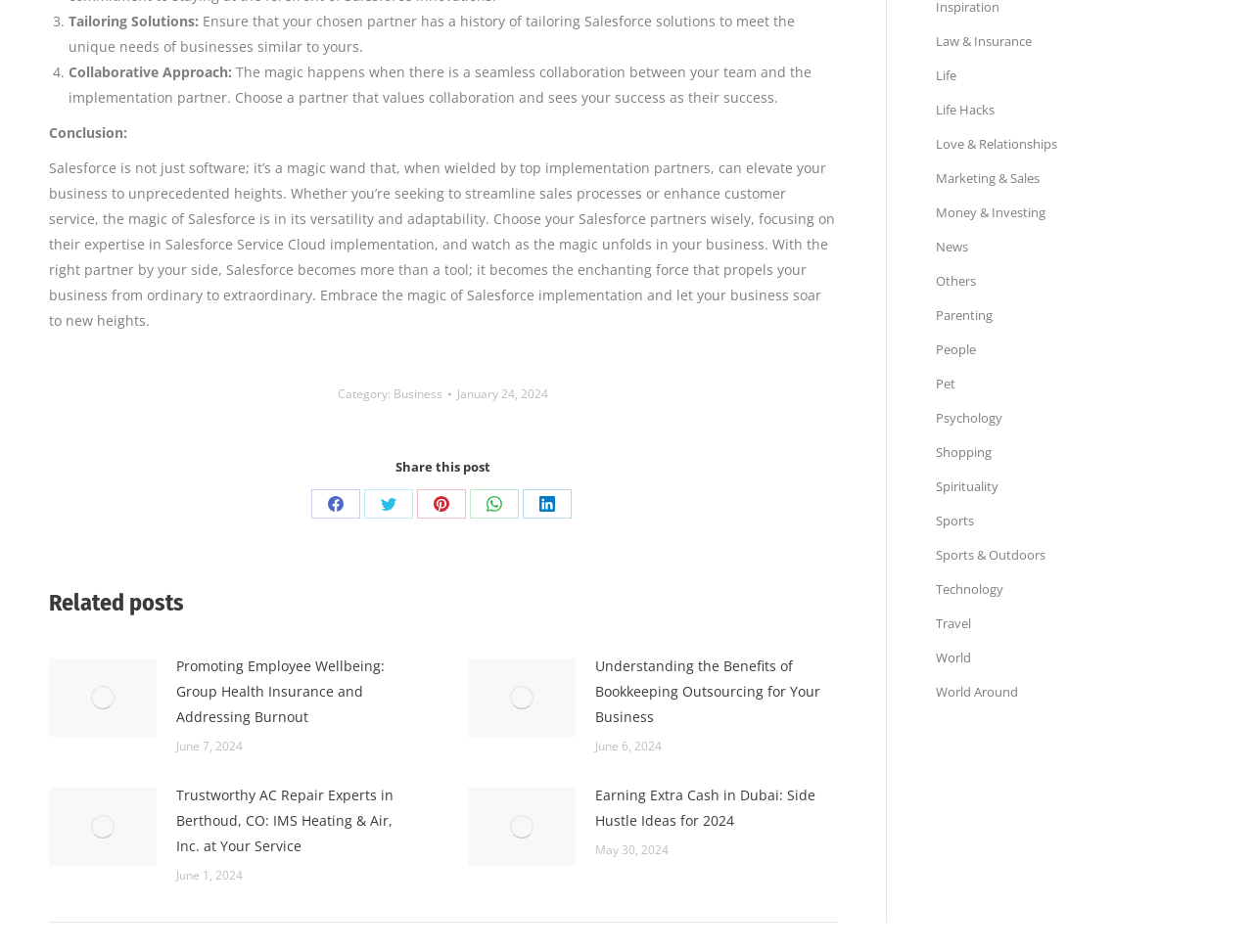Please mark the clickable region by giving the bounding box coordinates needed to complete this instruction: "Check the date of the post".

[0.365, 0.402, 0.438, 0.427]